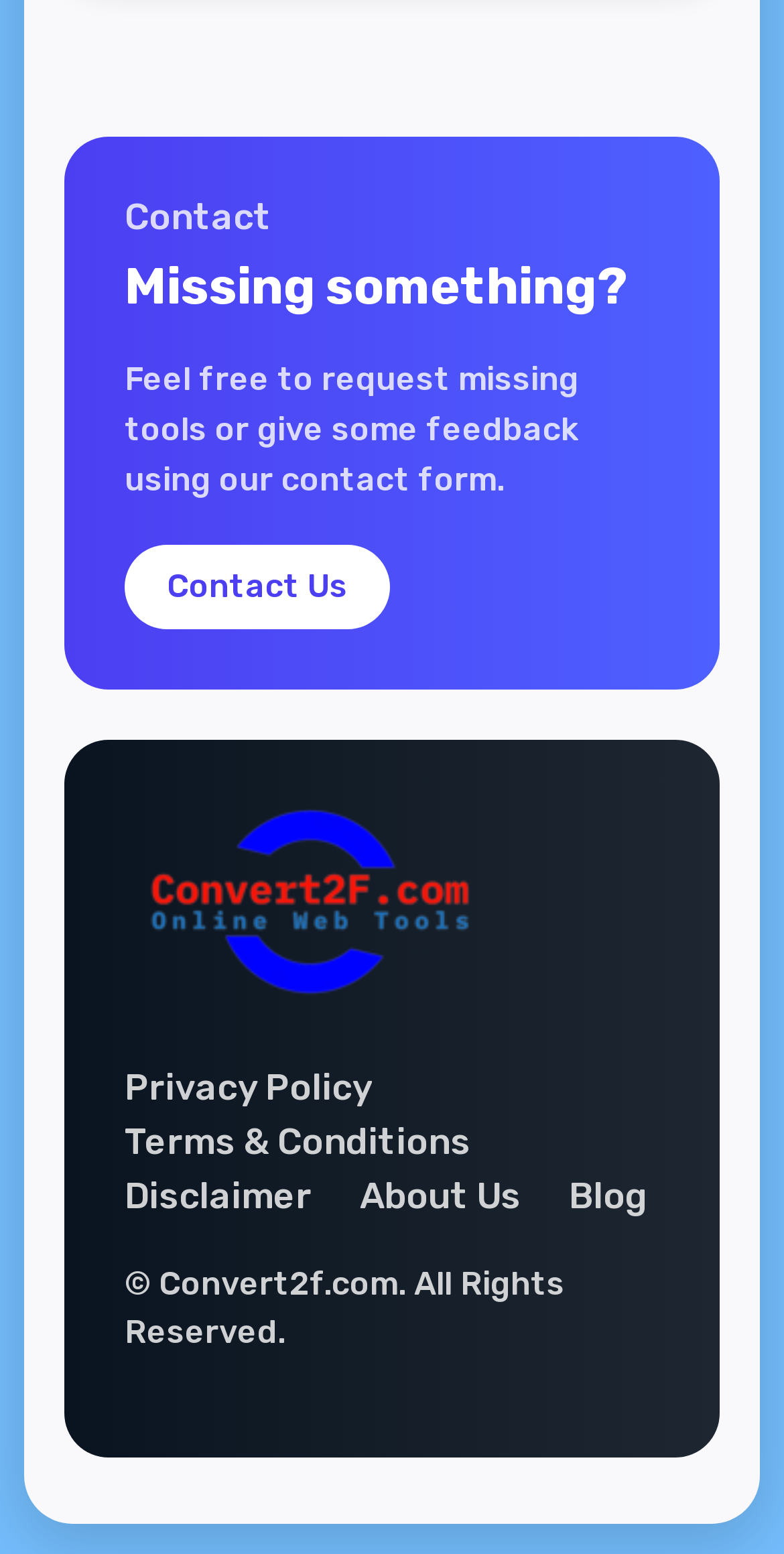Give a one-word or short phrase answer to the question: 
How many links are in the footer section?

6